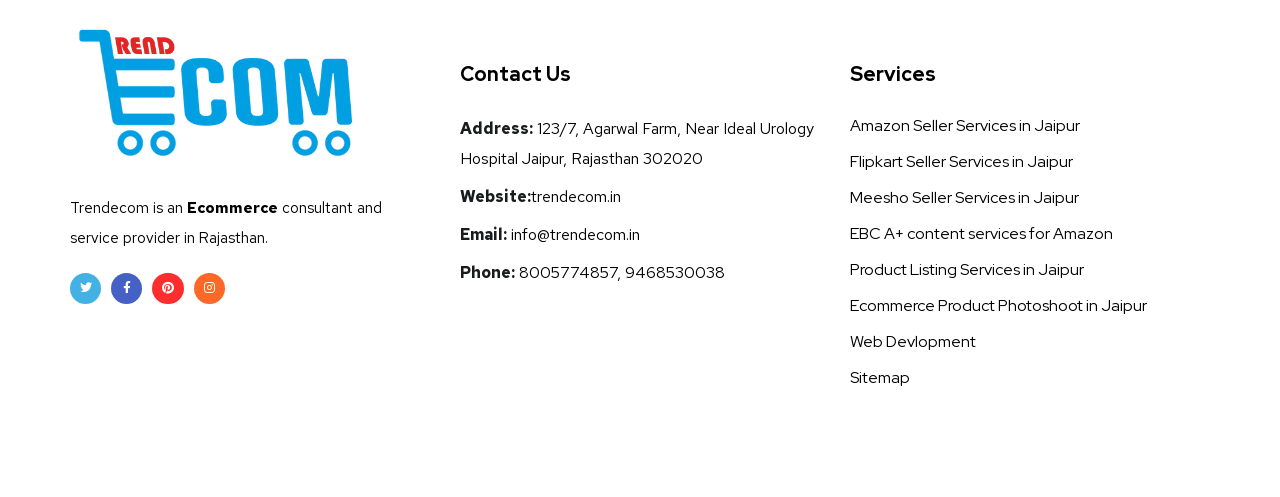Use one word or a short phrase to answer the question provided: 
How can I contact Trendecom?

Phone, Email, Website